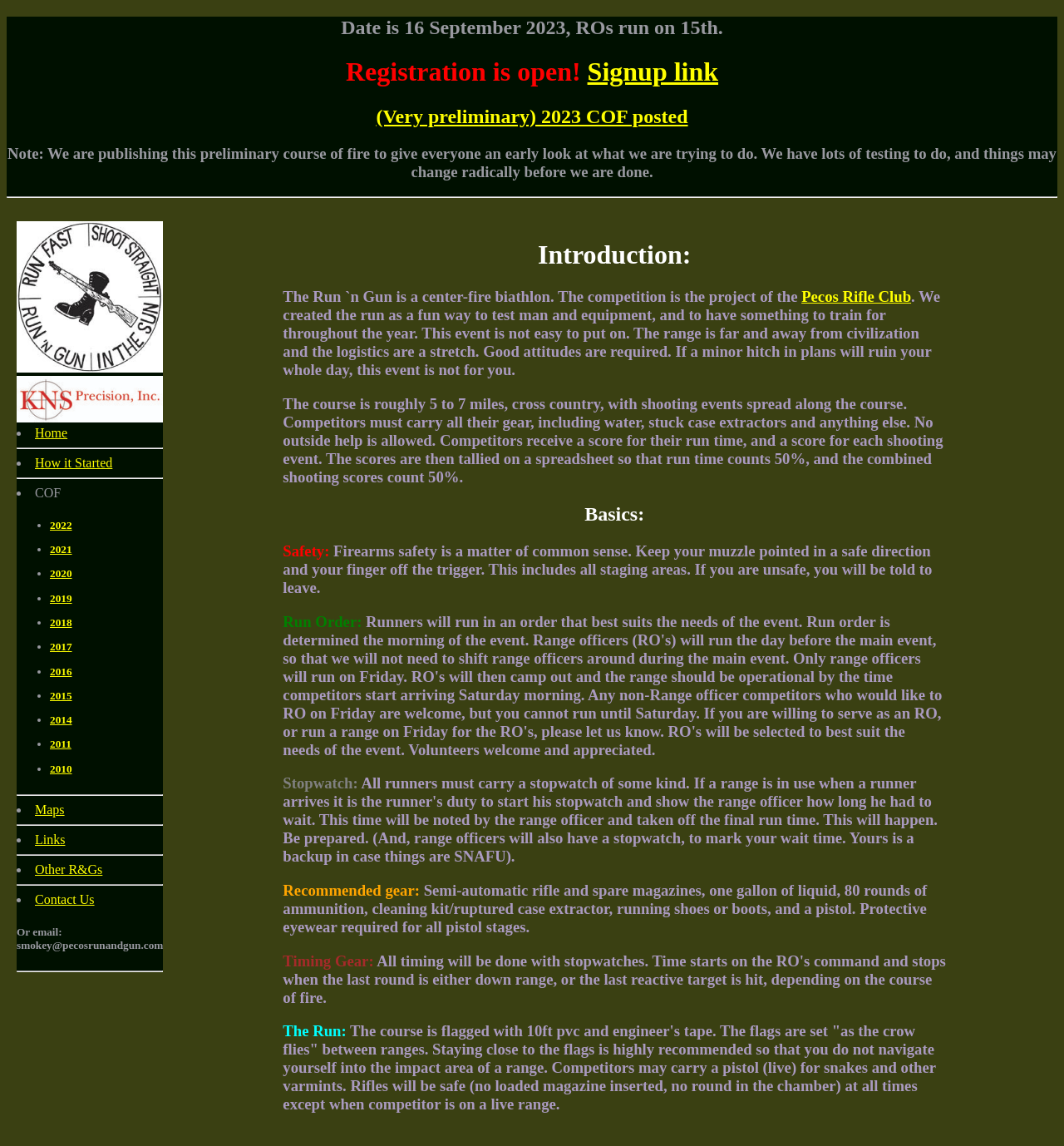Locate the bounding box coordinates of the clickable area to execute the instruction: "View the 2023 COF". Provide the coordinates as four float numbers between 0 and 1, represented as [left, top, right, bottom].

[0.353, 0.092, 0.647, 0.111]